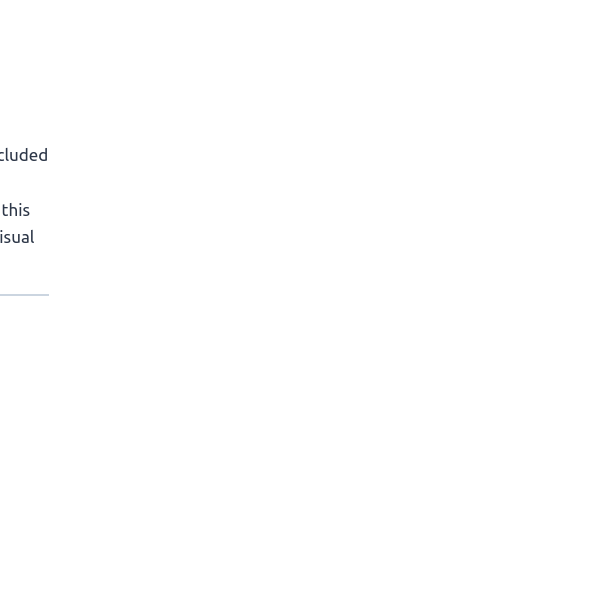What is the price of the console?
Please provide a full and detailed response to the question.

The price of the console can be found in the caption, which states that the console offers a nostalgic gaming experience for enthusiasts at a price of $62.99.